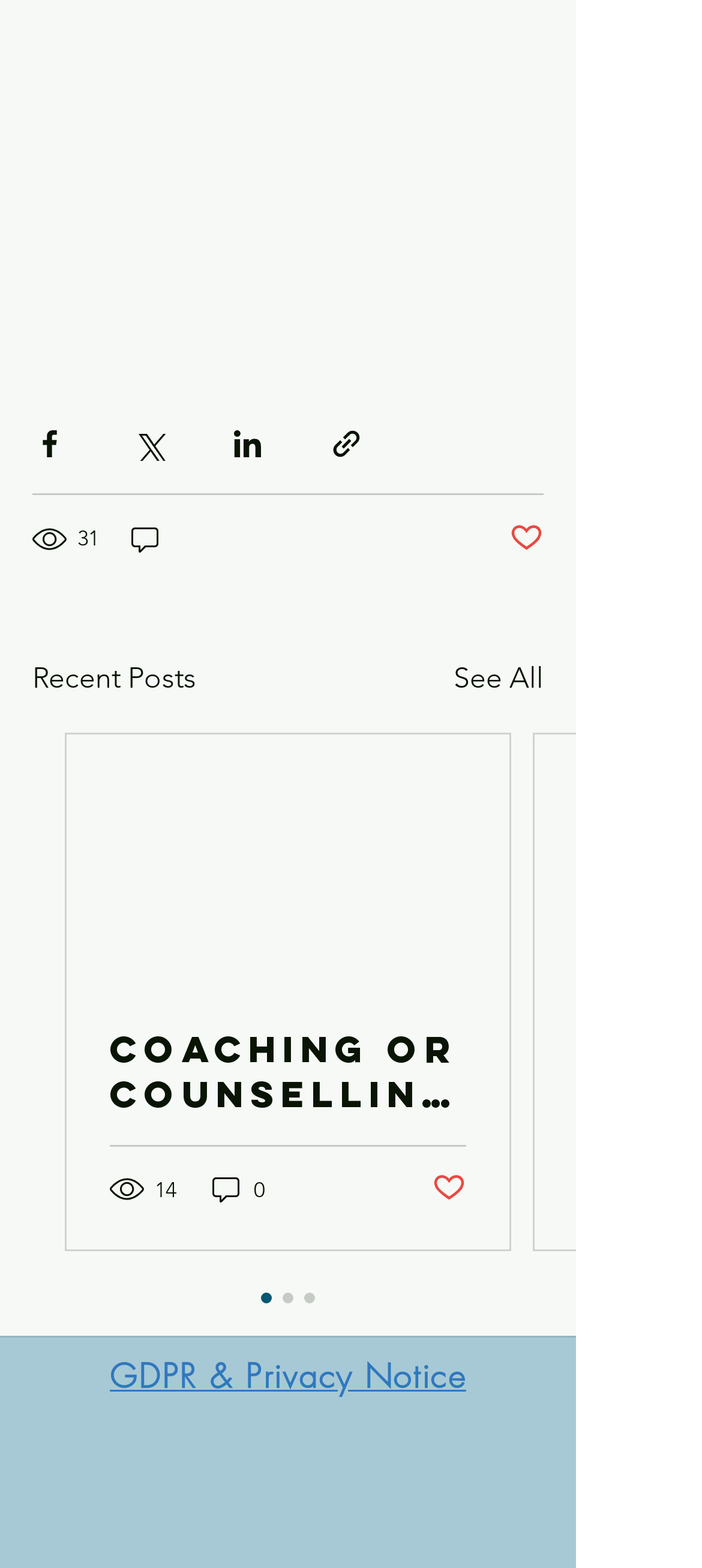Identify the bounding box coordinates of the region I need to click to complete this instruction: "Share via link".

[0.469, 0.272, 0.518, 0.293]